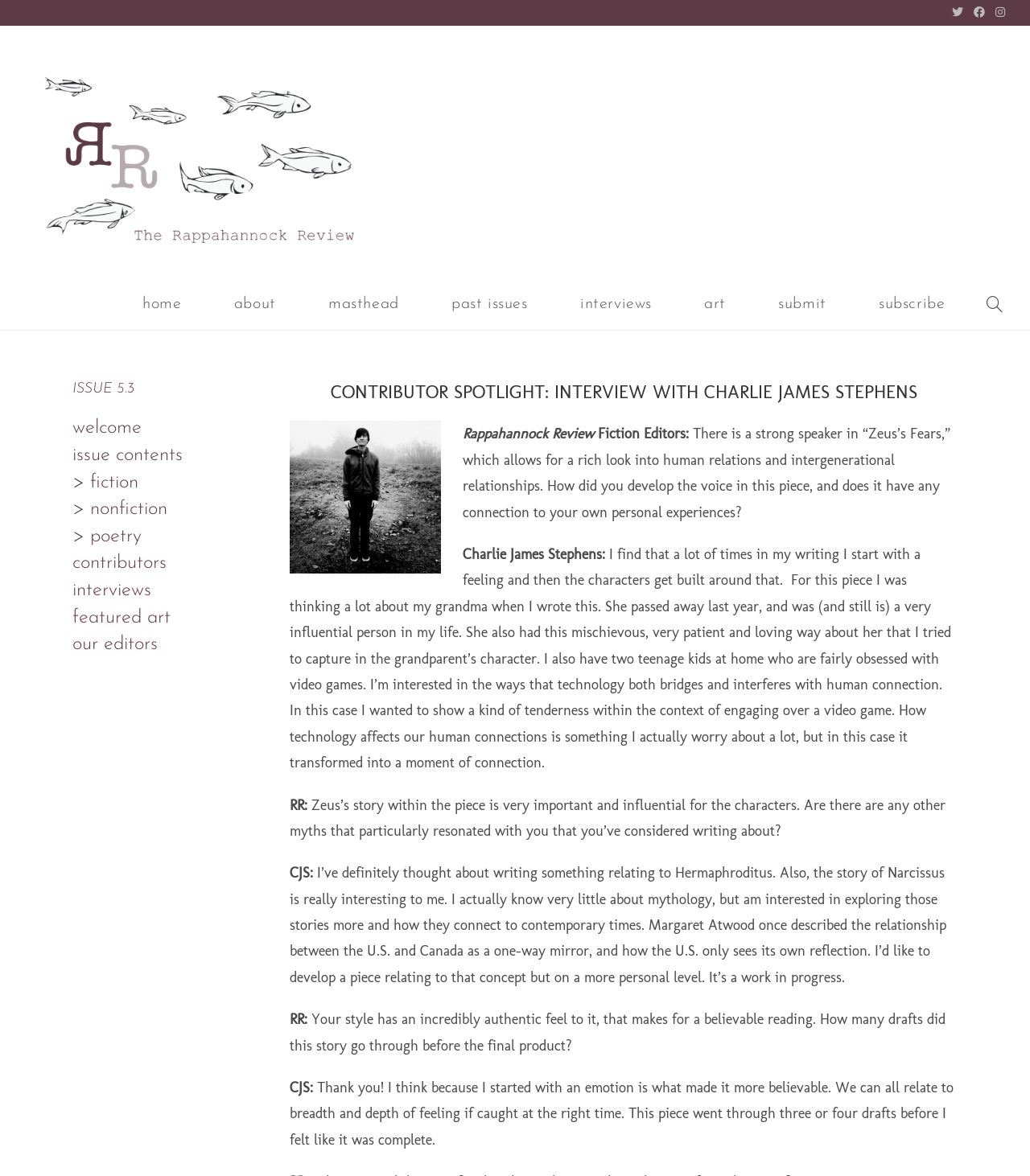Elaborate on the webpage's design and content in a detailed caption.

The webpage is about Charlie James Stephens, a contributor to the Rappahannock Review. At the top right corner, there are social links to Facebook, Instagram, and an "X" icon, which opens in a new tab. Below the social links, there is a layout table with a link to the Rappahannock Review, accompanied by an image.

On the left side of the page, there is a navigation menu with links to various sections, including home, about, masthead, past issues, interviews, art, submit, and subscribe. The menu is followed by a search toggle link.

The main content of the page is an interview with Charlie James Stephens, contributor to the Rappahannock Review. The interview is divided into sections, with headings and paragraphs of text. The interview discusses Stephens' writing, including his story "Zeus's Fears," and his inspirations, such as his grandmother and his concerns about technology's impact on human connections.

There are several blocks of text, including the interview questions and Stephens' responses, which are formatted with indentation to indicate the hierarchical structure. The text is interspersed with headings, including "ISSUE 5.3" and "CONTRIBUTOR SPOTLIGHT: INTERVIEW WITH CHARLIE JAMES STEPHENS." The interview questions are denoted by "RR:" and Stephens' responses are denoted by "CJS:".